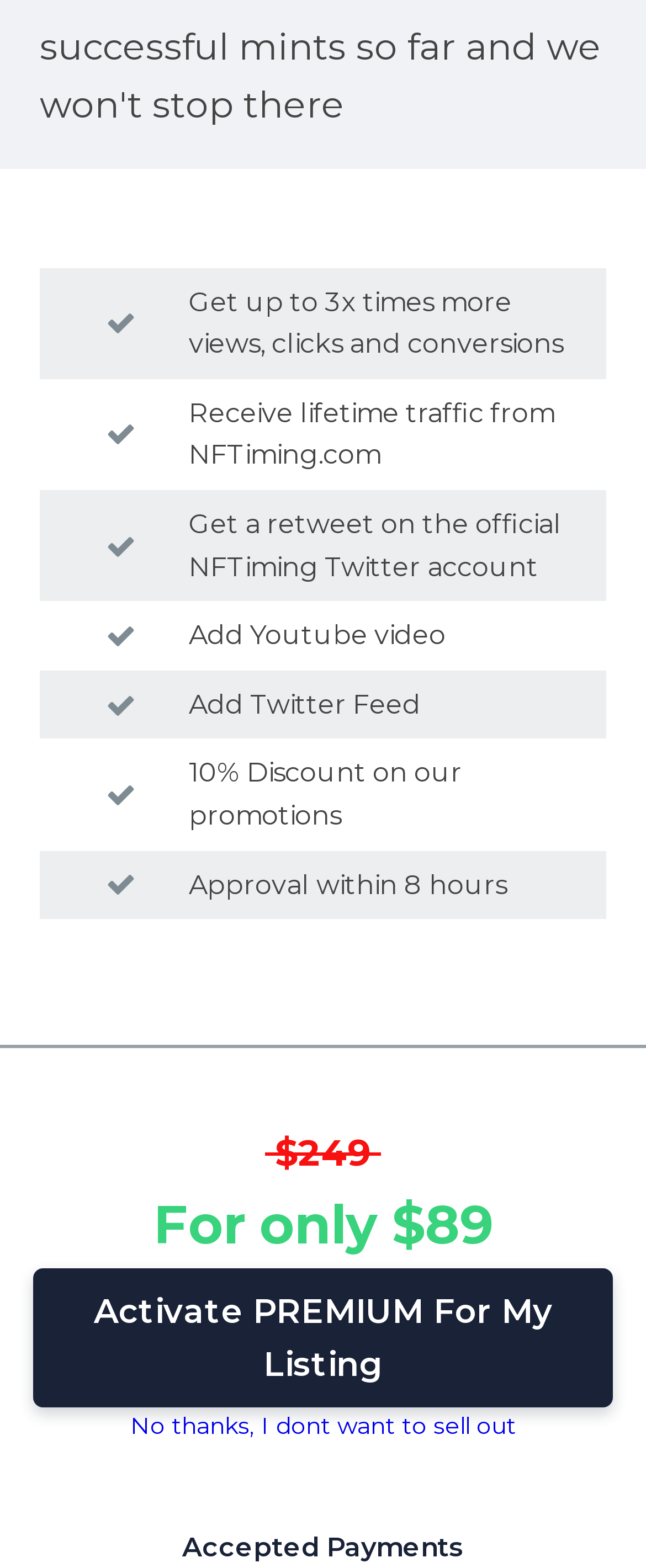Show the bounding box coordinates for the HTML element described as: "Activate PREMIUM For My Listing".

[0.051, 0.808, 0.949, 0.897]